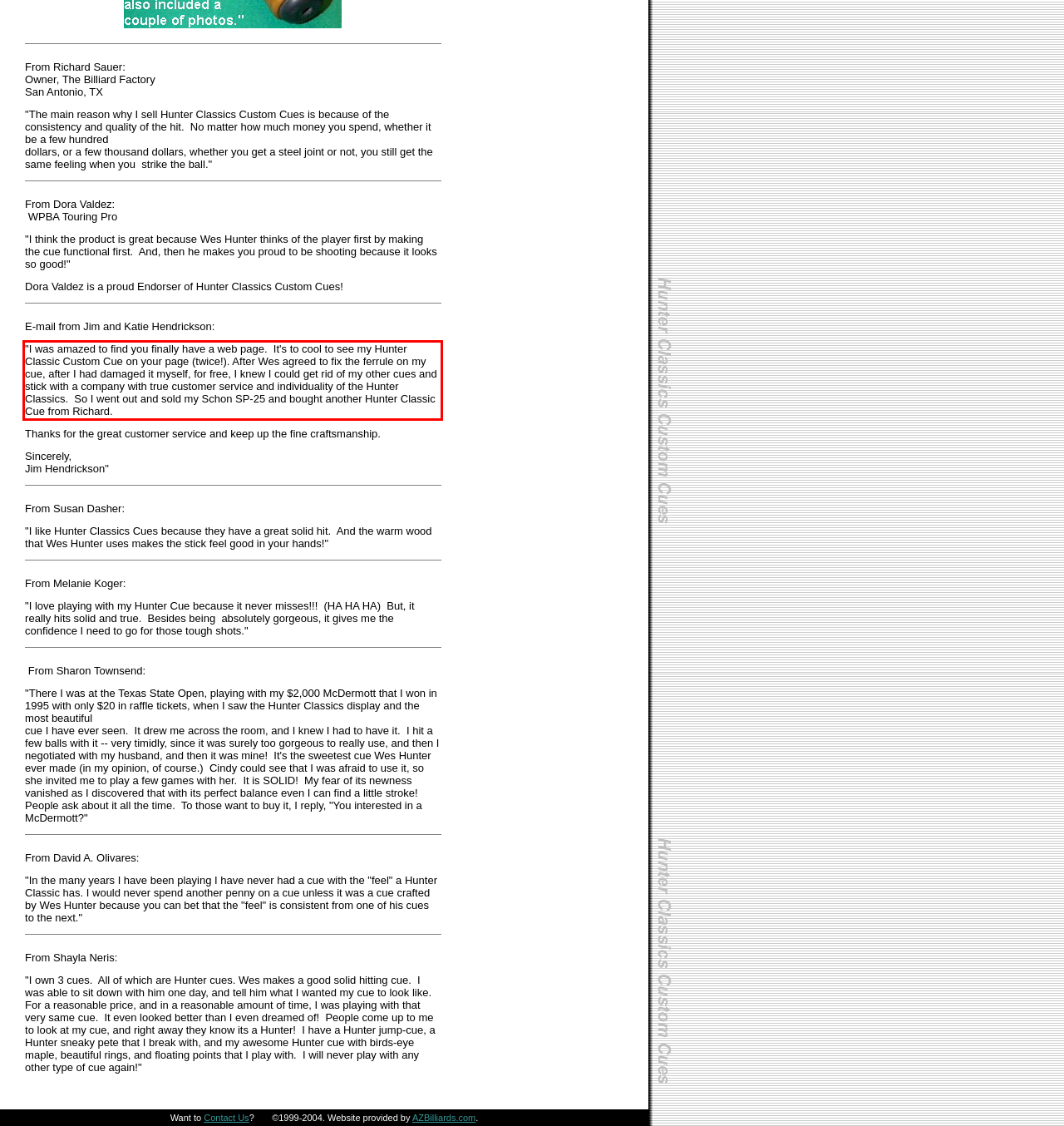Please recognize and transcribe the text located inside the red bounding box in the webpage image.

"I was amazed to find you finally have a web page. It's to cool to see my Hunter Classic Custom Cue on your page (twice!). After Wes agreed to fix the ferrule on my cue, after I had damaged it myself, for free, I knew I could get rid of my other cues and stick with a company with true customer service and individuality of the Hunter Classics. So I went out and sold my Schon SP-25 and bought another Hunter Classic Cue from Richard.